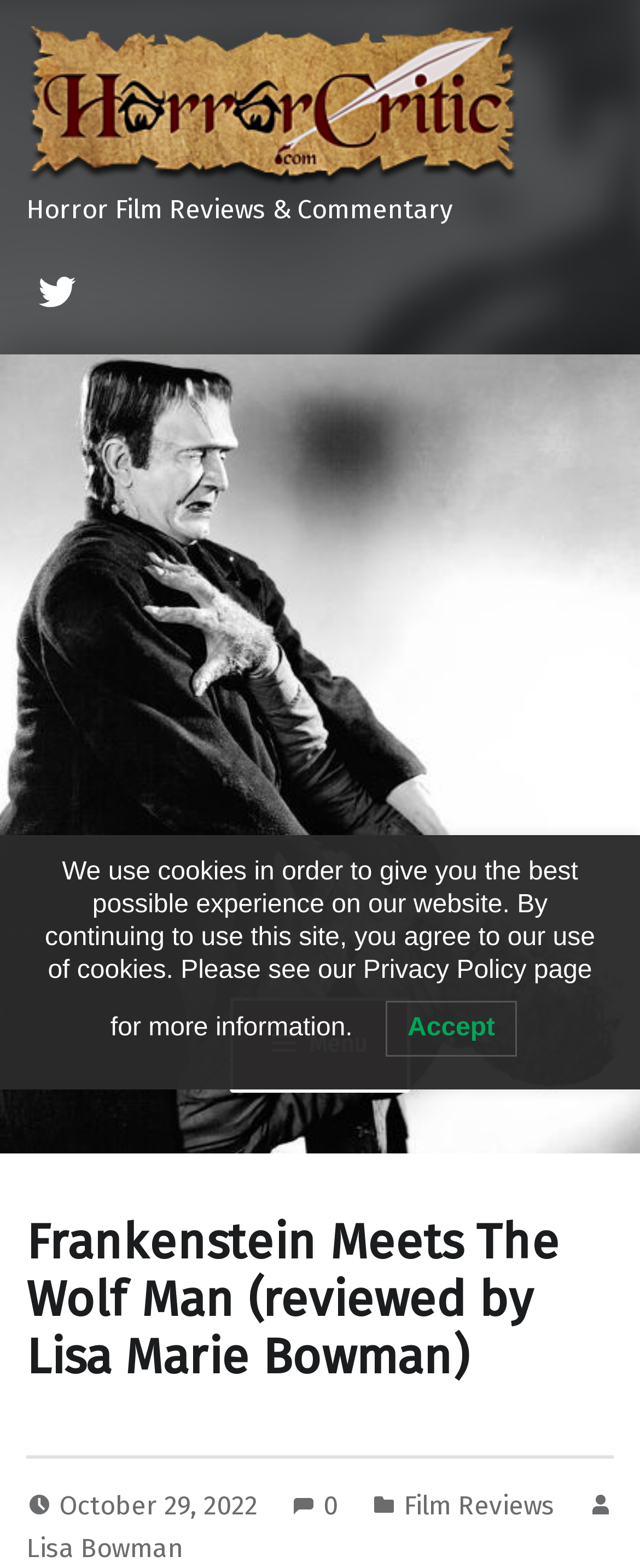Explain the webpage's design and content in an elaborate manner.

The webpage is a review of the movie "Frankenstein Meets The Wolf Man" written by Lisa Marie Bowman. At the top left corner, there is a logo of HorrorCritic.com, accompanied by a link to the website and a tagline "Horror Film Reviews & Commentary". Below the logo, there is a social menu with a link to Twitter. 

On the top right corner, there is a button with a menu icon, which controls the primary menu. 

The main content of the webpage is the review of the movie, with a heading that matches the title of the webpage. The review is accompanied by information about the posting date, the number of comments, and categories such as "Film Reviews". The author's name, Lisa Bowman, is also mentioned.

At the bottom of the webpage, there is a notification about the use of cookies on the website, with a link to the Privacy Policy page. Next to the notification, there is an "Accept" button.